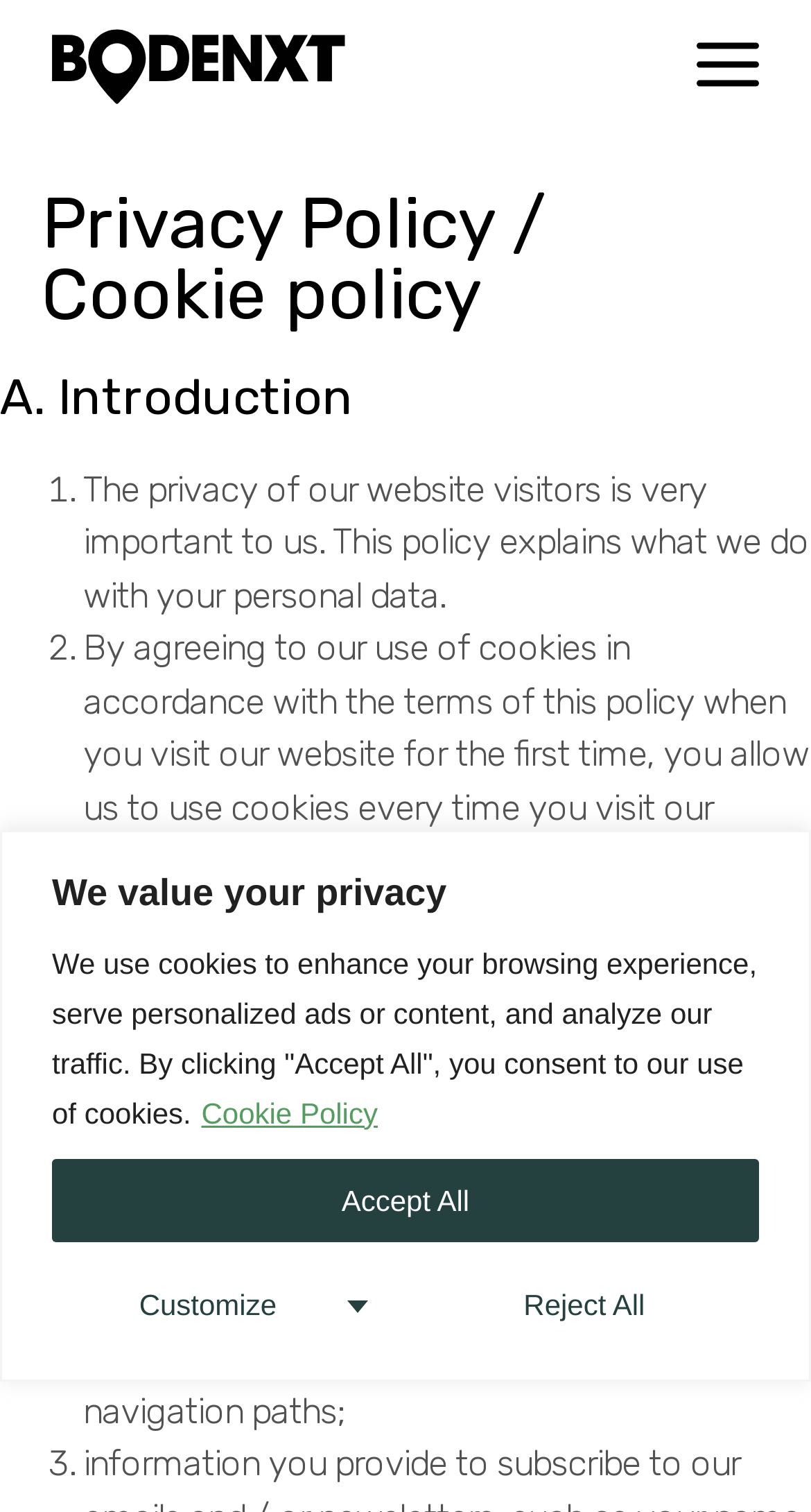Determine which piece of text is the heading of the webpage and provide it.

Privacy Policy / Cookie policy